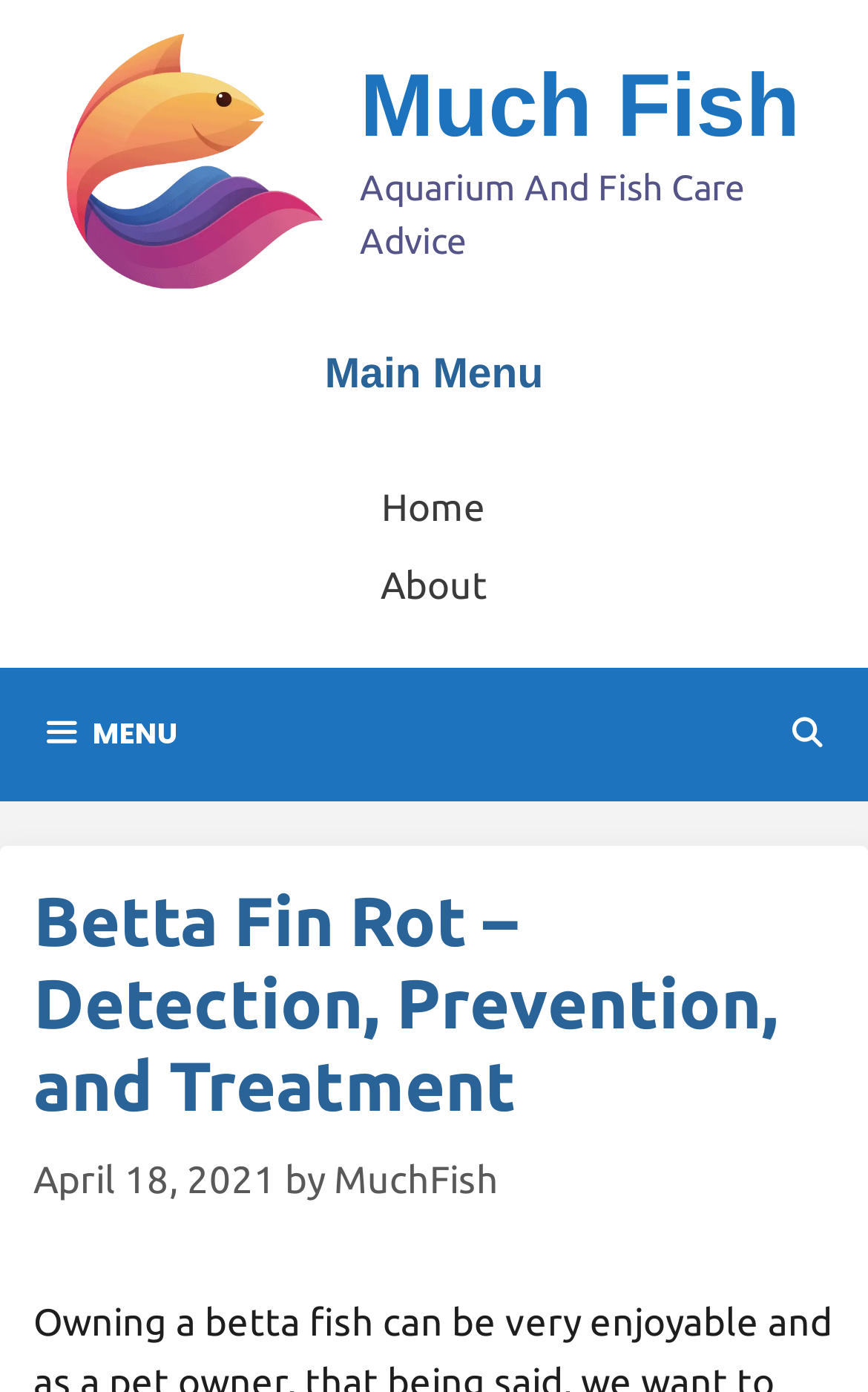How many main menu items are there?
Using the image, provide a detailed and thorough answer to the question.

I found the main menu items by looking at the complementary element with the heading 'Main Menu'. It contains two link elements with the text 'Home' and 'About', which are the main menu items.